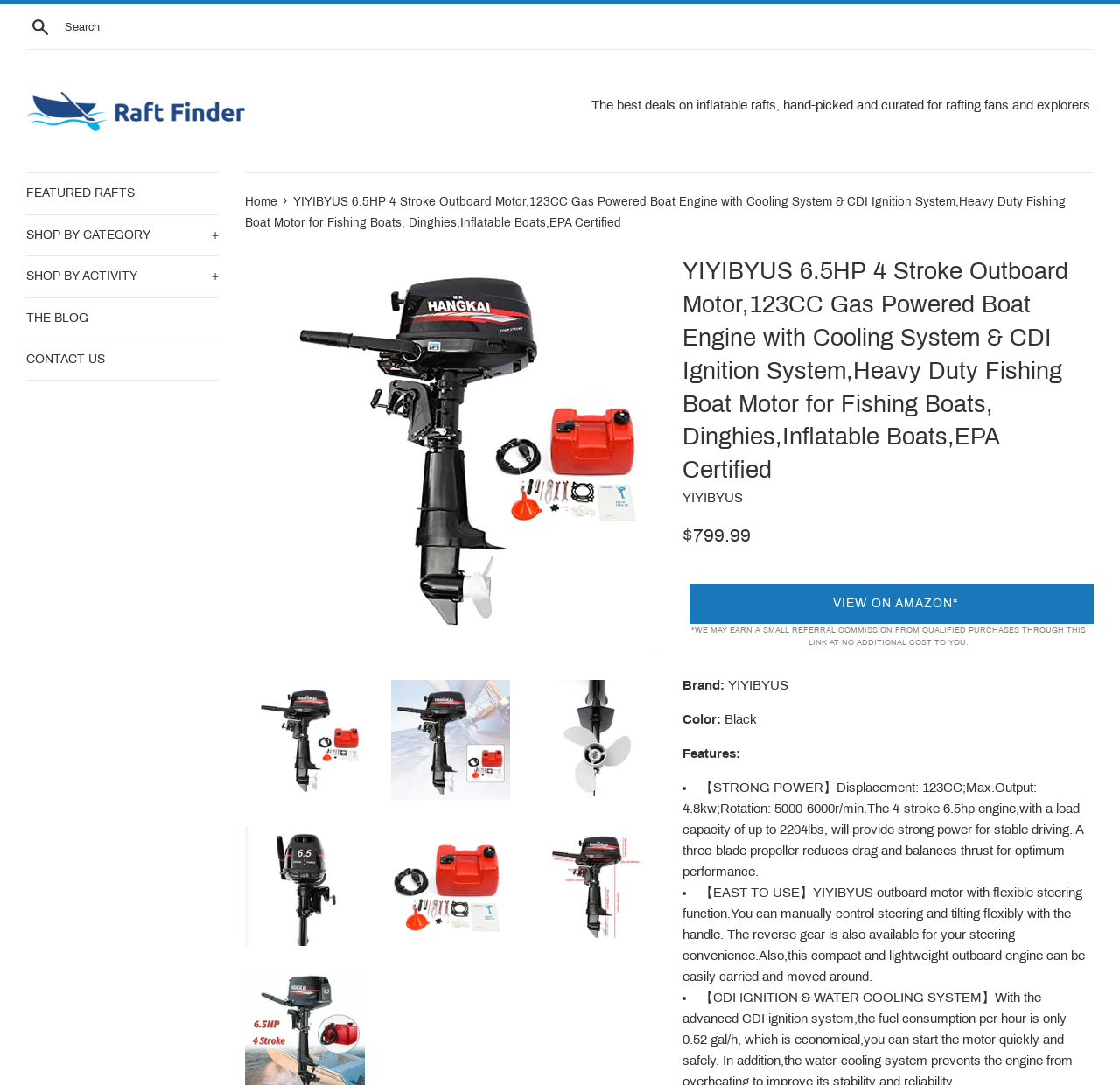What is the maximum load capacity of the engine?
Could you answer the question with a detailed and thorough explanation?

I found the answer by reading the features section, where it says 'The 4-stroke 6.5hp engine, with a load capacity of up to 2204lbs, will provide strong power for stable driving'.